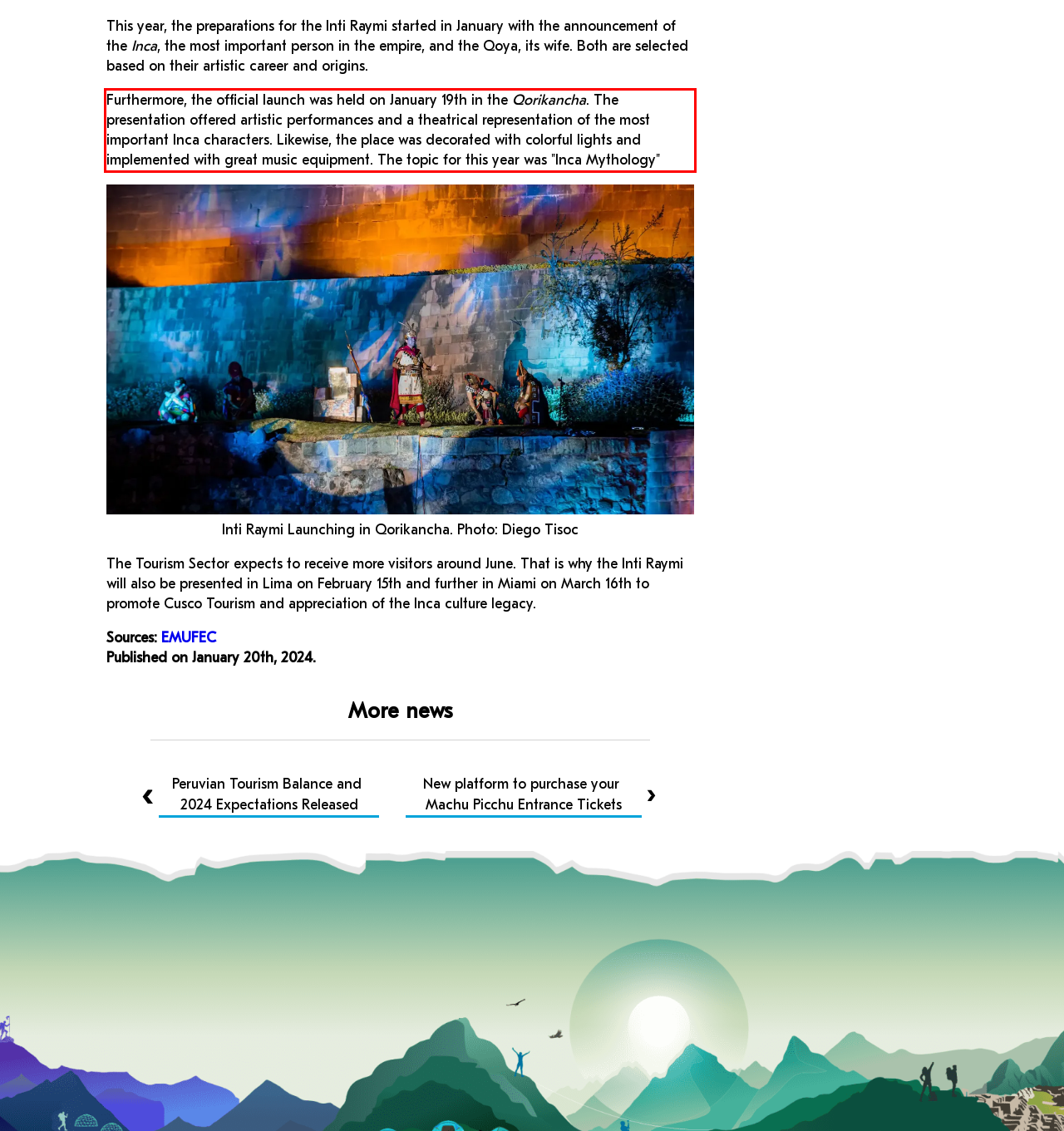Identify the text within the red bounding box on the webpage screenshot and generate the extracted text content.

Furthermore, the official launch was held on January 19th in the Qorikancha. The presentation offered artistic performances and a theatrical representation of the most important Inca characters. Likewise, the place was decorated with colorful lights and implemented with great music equipment. The topic for this year was "Inca Mythology"